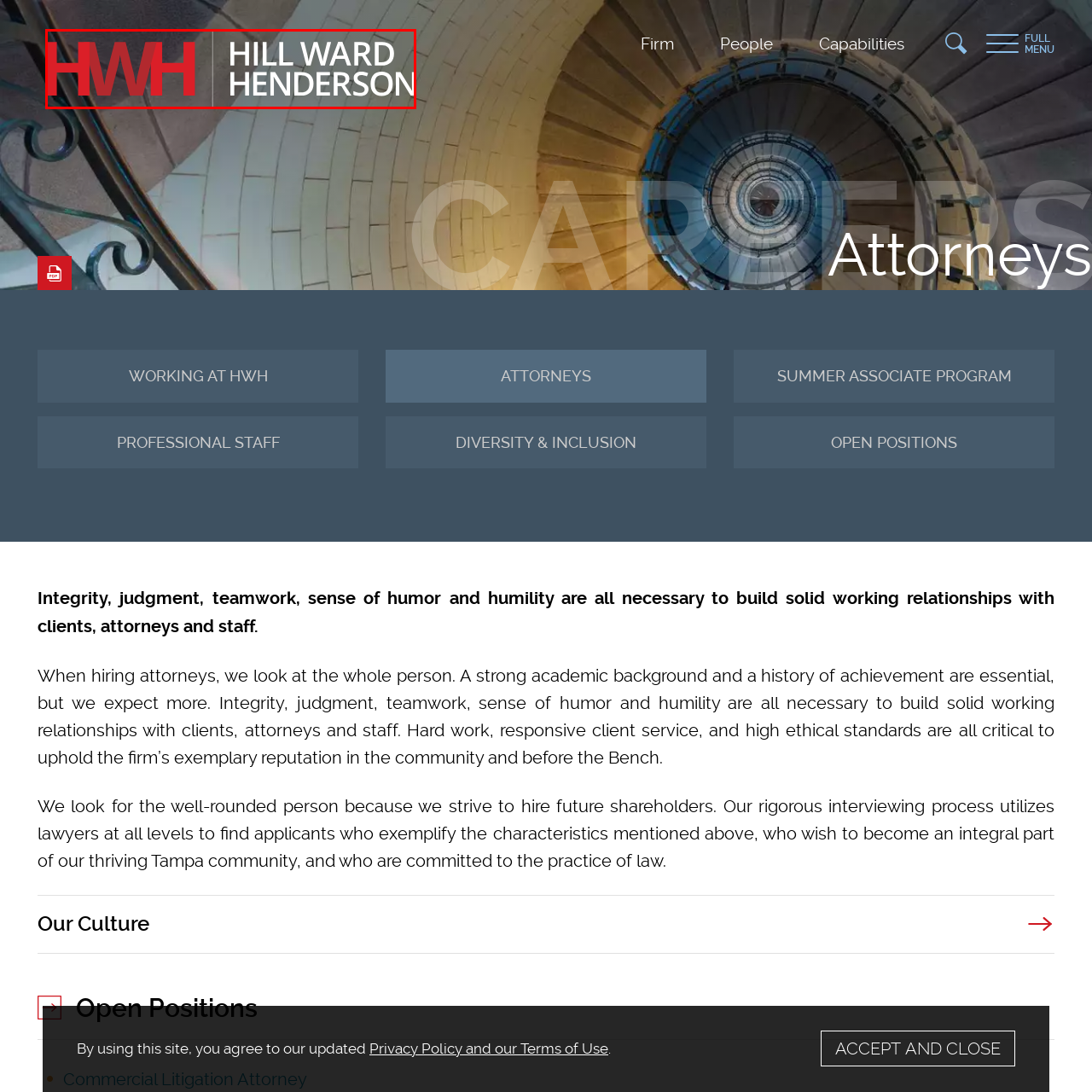Draft a detailed caption for the image located inside the red outline.

The image prominently features the logo of Hill Ward Henderson, a law firm. The logo consists of the initials "HWH" rendered in a bold red font, alongside the firm's full name "HILL WARD HENDERSON" in a clean, modern white typeface. This visual identity conveys a sense of professionalism and strength, typical for a legal institution, while the contrasting colors of red and white add to its visibility and appeal. The logo serves as a focal point on the webpage, reflecting the firm’s branding and commitment to excellence in legal services.